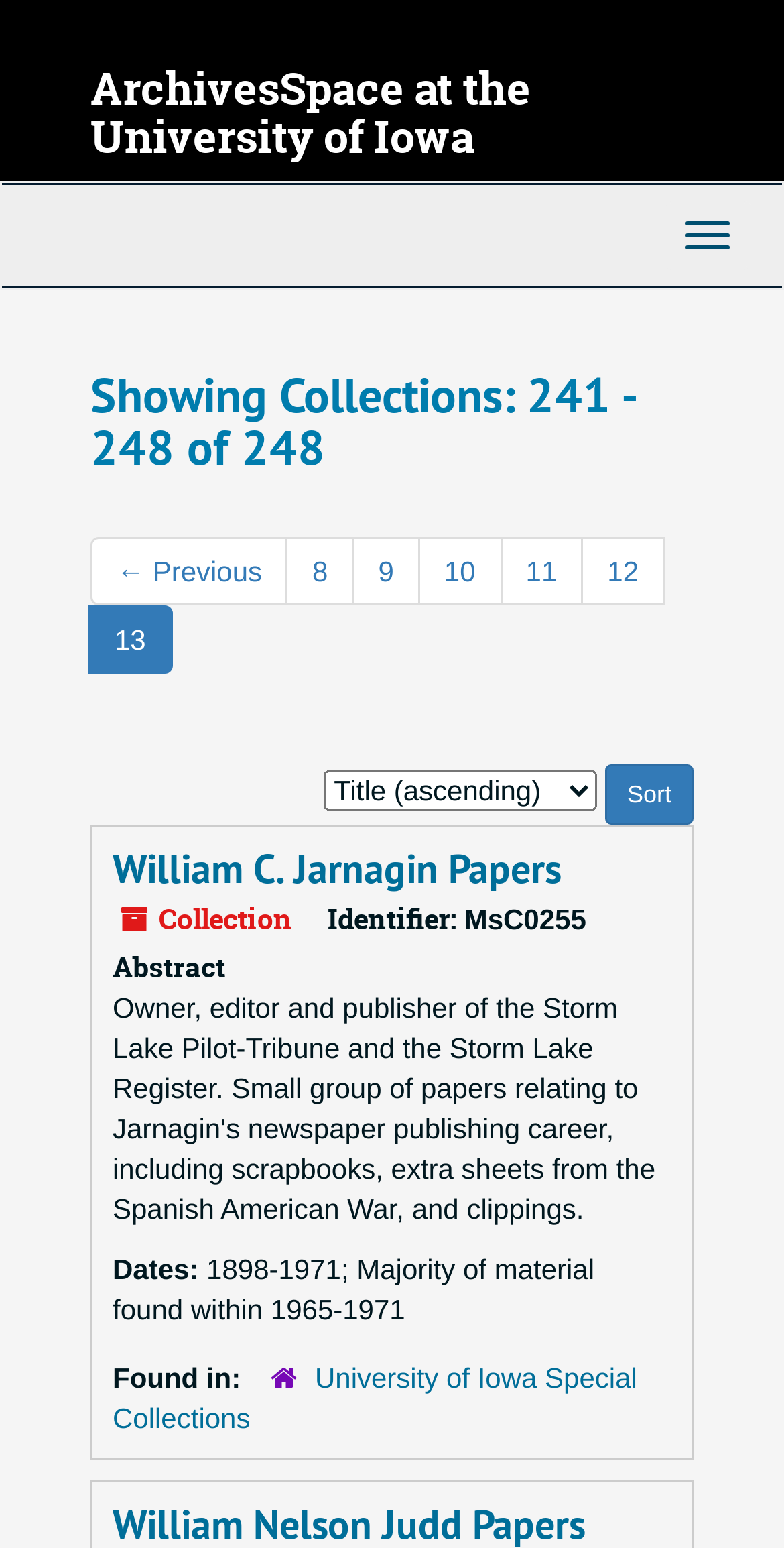Provide a thorough description of the webpage's content and layout.

This webpage is a collection archive page from the University of Iowa. At the top, there is a heading that reads "ArchivesSpace at the University of Iowa" with a link to the same title. Below this, there is a top-level navigation bar.

The main content of the page is a list of collections, with 8 collections displayed on this page. Each collection is represented by a heading, such as "William C. Jarnagin Papers" and "William Nelson Judd Papers", with a link to the collection's details. Below each collection heading, there is a brief description of the collection, including the identifier, abstract, dates, and where it was found.

To the left of the collection list, there are pagination links, with options to navigate to previous pages or specific pages numbered from 8 to 13. Above the pagination links, there is a heading that indicates the current page is showing collections 241-248 of 248.

There is also a sorting feature above the collection list, with a dropdown menu and a "Sort" button. The sorting options are not specified, but the label "Sort by:" suggests that users can customize the order of the collection list.

Overall, this webpage appears to be a search results page or a browse page for collections in the ArchivesSpace at the University of Iowa, with features for navigation, sorting, and brief descriptions of each collection.